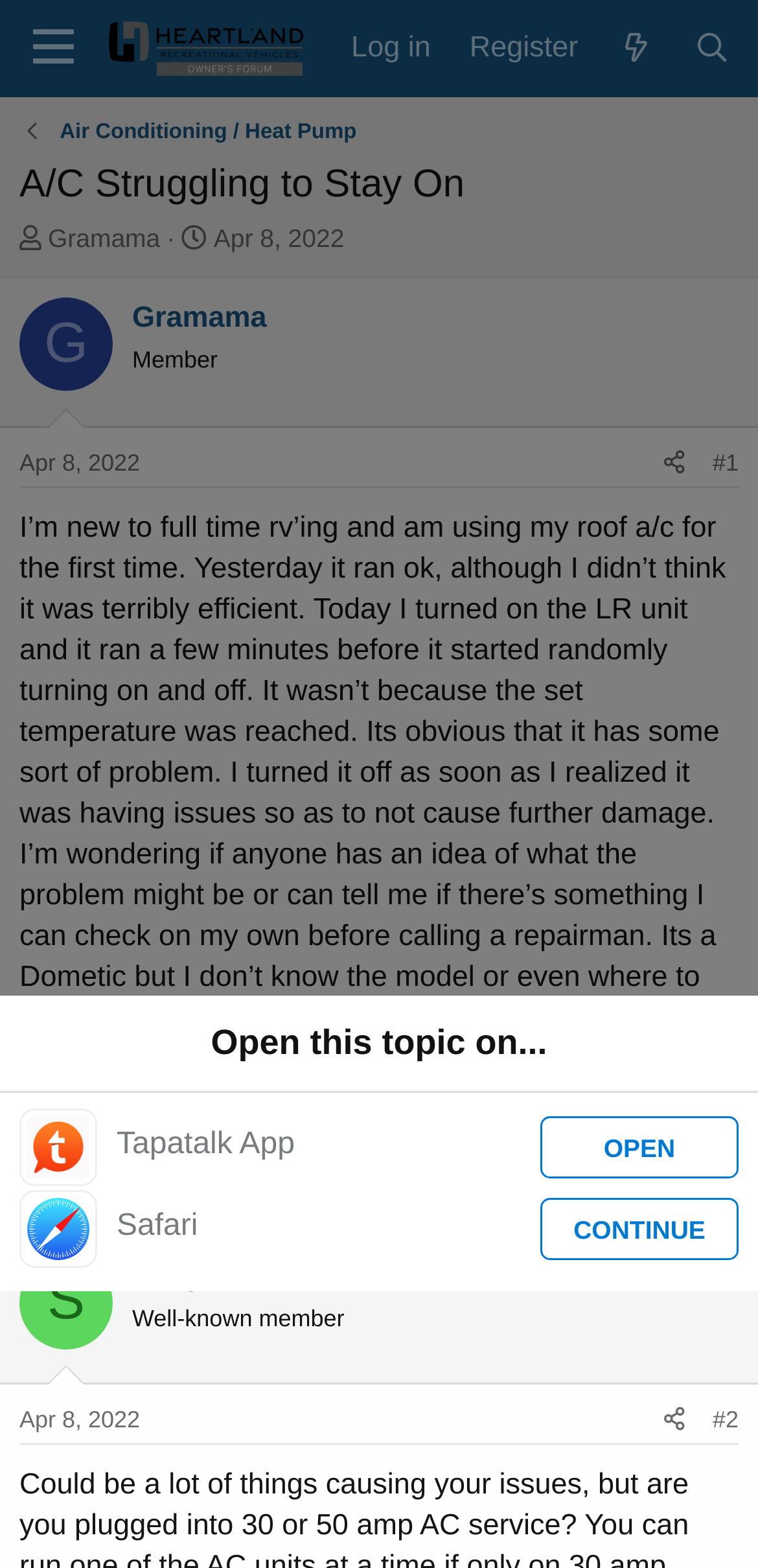Extract the bounding box coordinates for the UI element described by the text: "#1". The coordinates should be in the form of [left, top, right, bottom] with values between 0 and 1.

[0.94, 0.286, 0.974, 0.304]